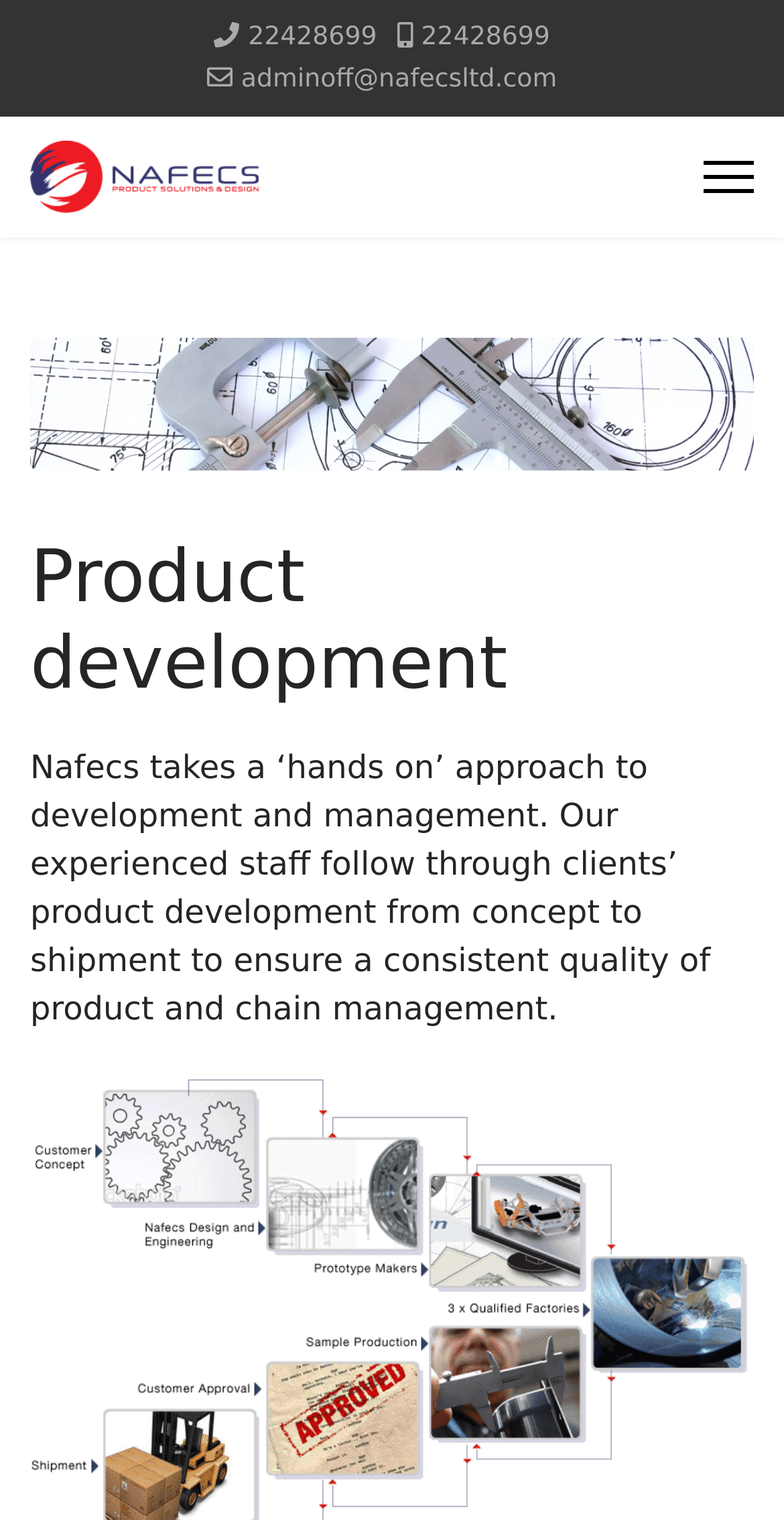Answer the following in one word or a short phrase: 
What is the purpose of the company's product development process?

Ensure consistent quality